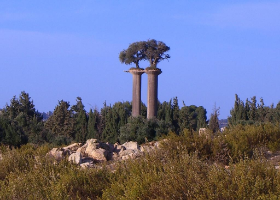What is supported by the two tall columns?
Based on the screenshot, provide your answer in one word or phrase.

A healthy tree